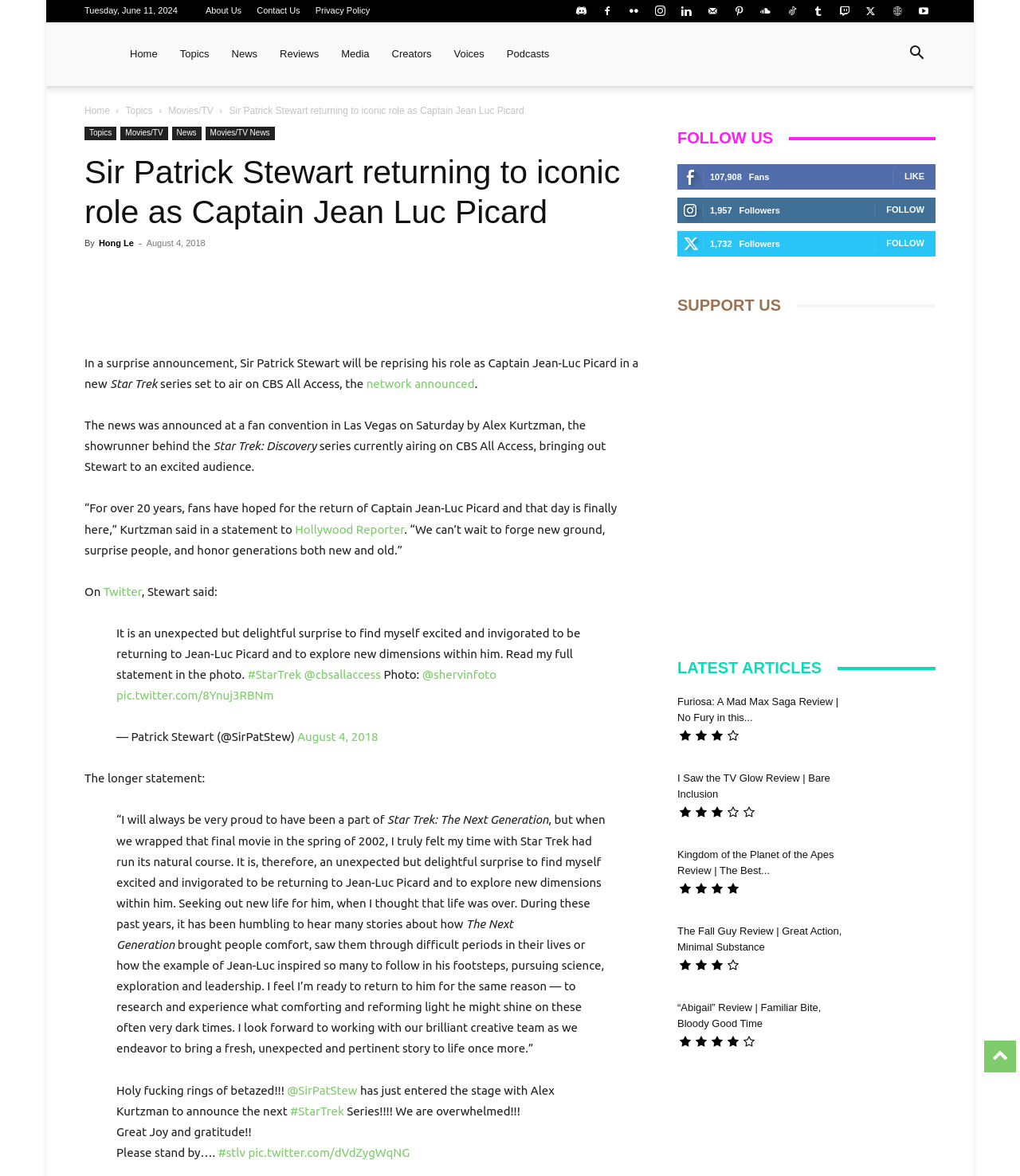What is the platform where the new Star Trek series will air?
Give a one-word or short phrase answer based on the image.

CBS All Access